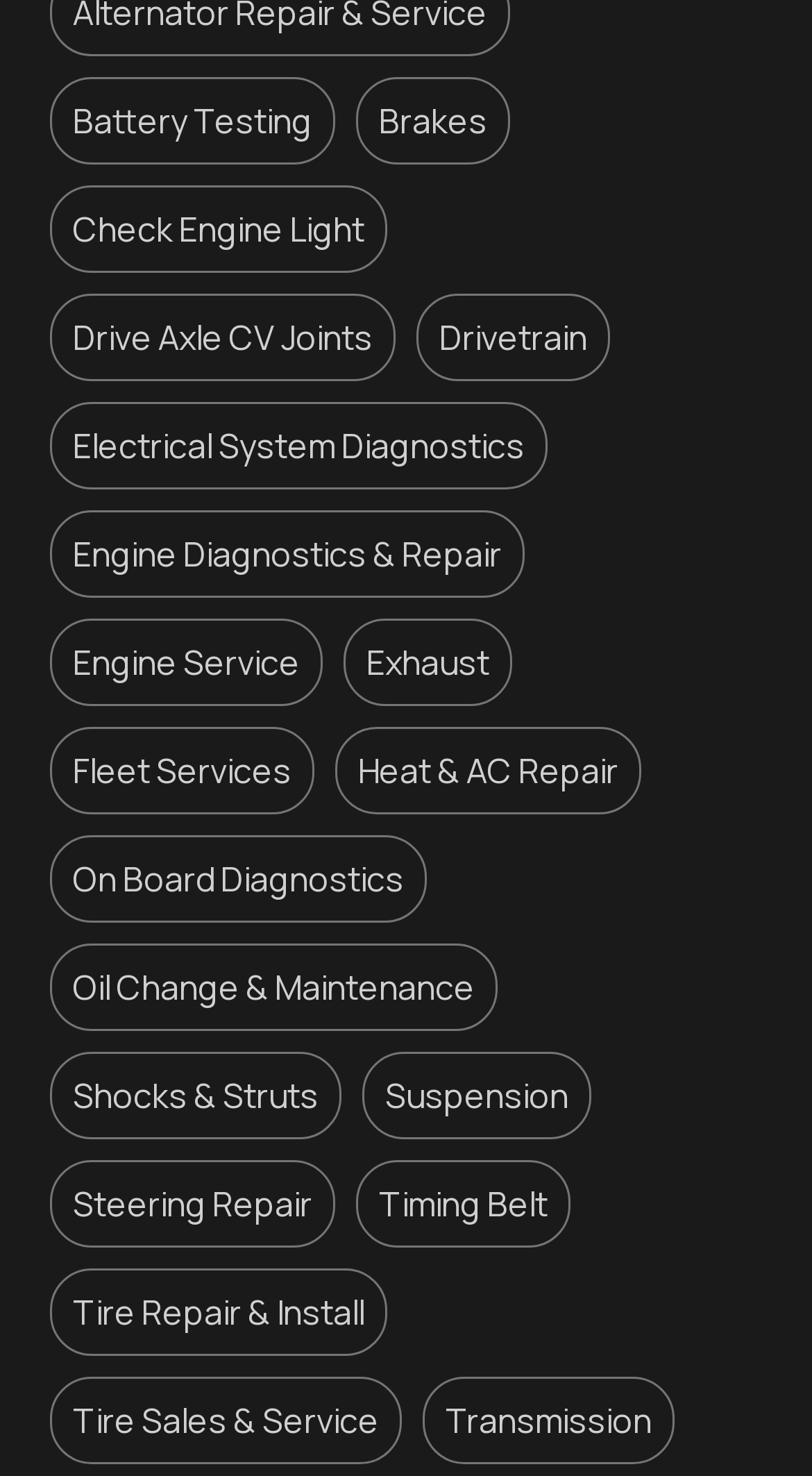Provide your answer in one word or a succinct phrase for the question: 
Is there a service related to engine repair?

Yes